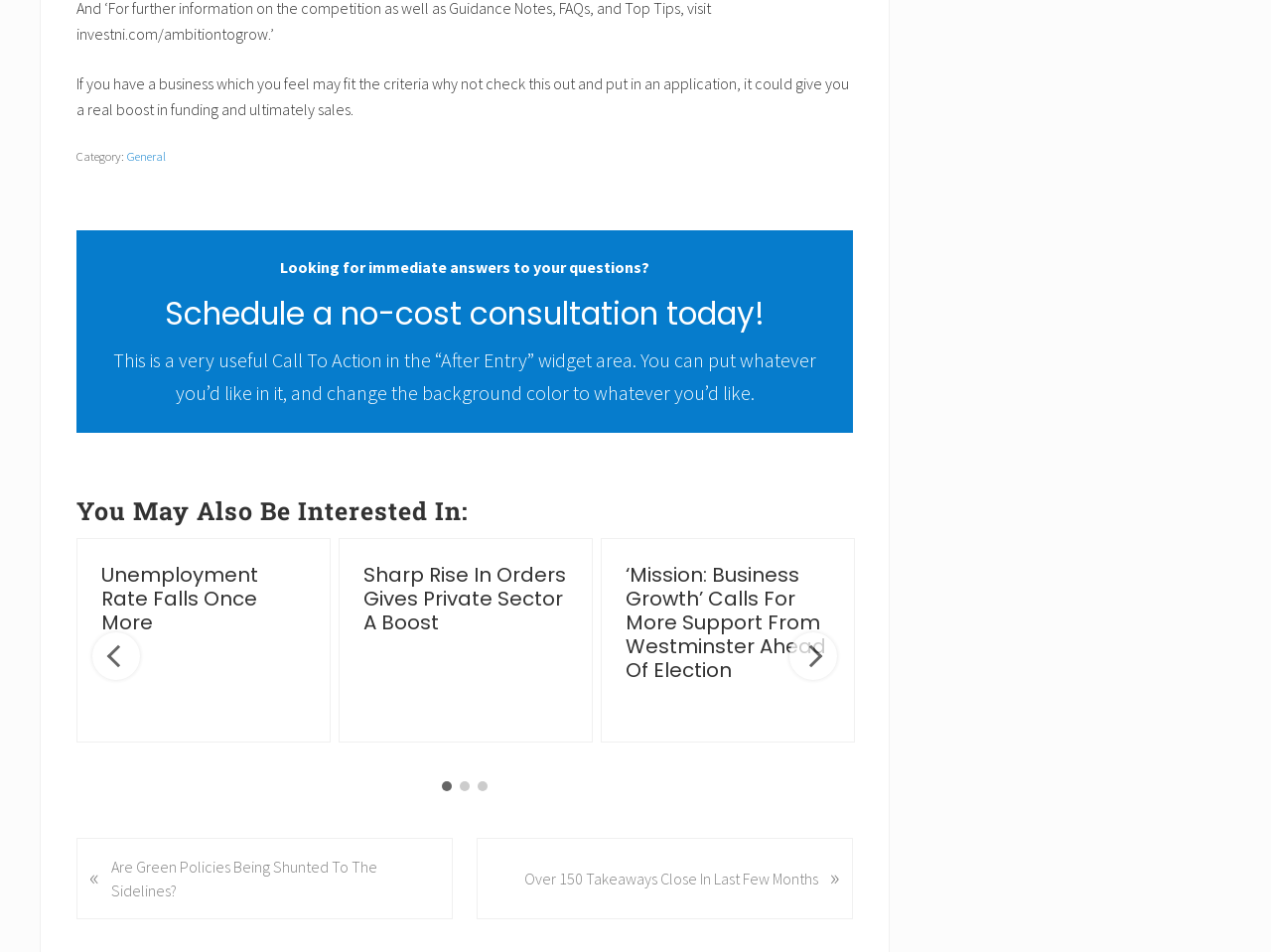Identify the bounding box coordinates of the region that needs to be clicked to carry out this instruction: "Click the 'Schedule a no-cost consultation today!' heading". Provide these coordinates as four float numbers ranging from 0 to 1, i.e., [left, top, right, bottom].

[0.079, 0.31, 0.652, 0.349]